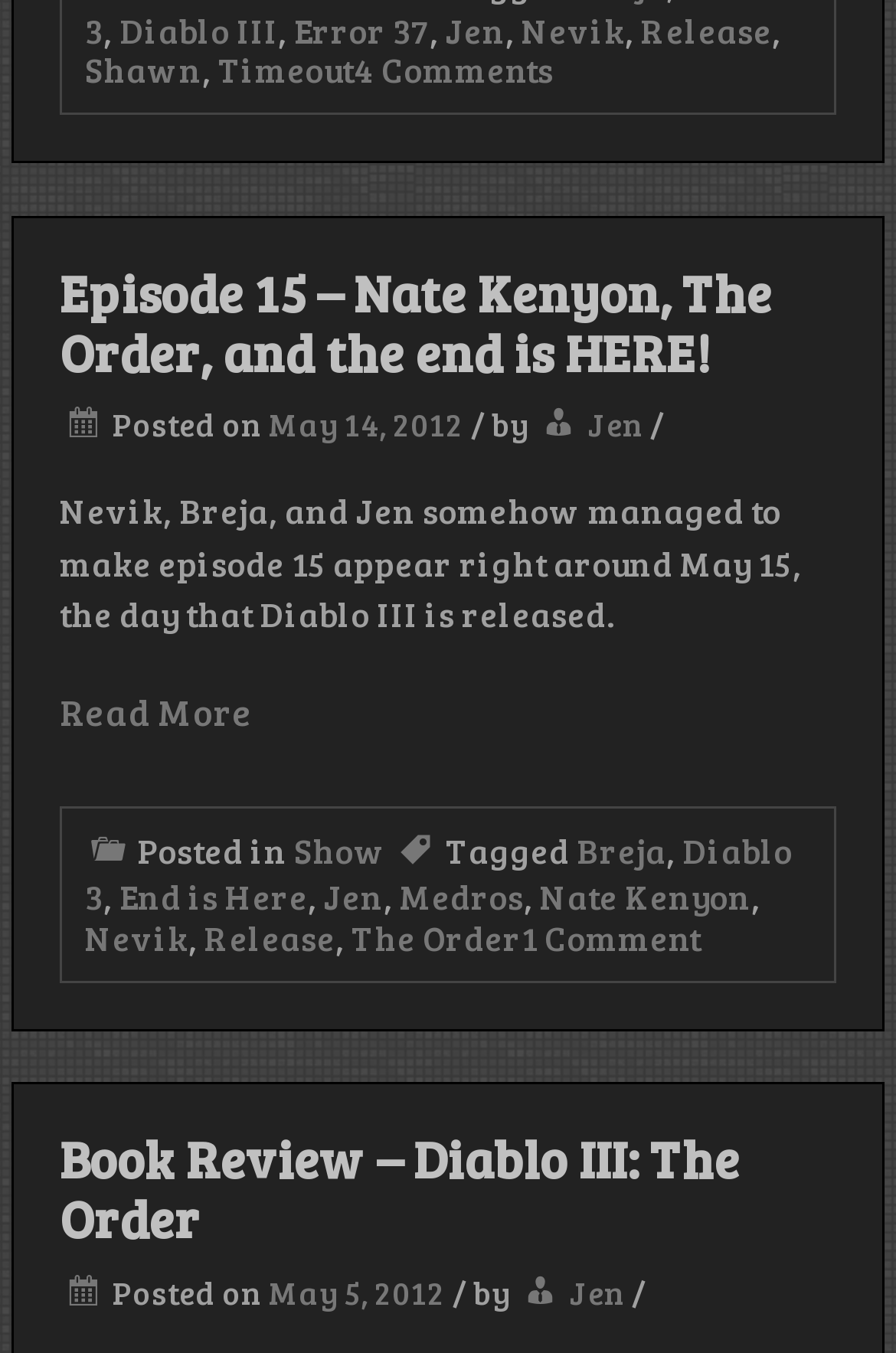Please identify the bounding box coordinates of the element that needs to be clicked to execute the following command: "View the post about Diablo III launch night audio". Provide the bounding box using four float numbers between 0 and 1, formatted as [left, top, right, bottom].

[0.395, 0.034, 0.618, 0.068]